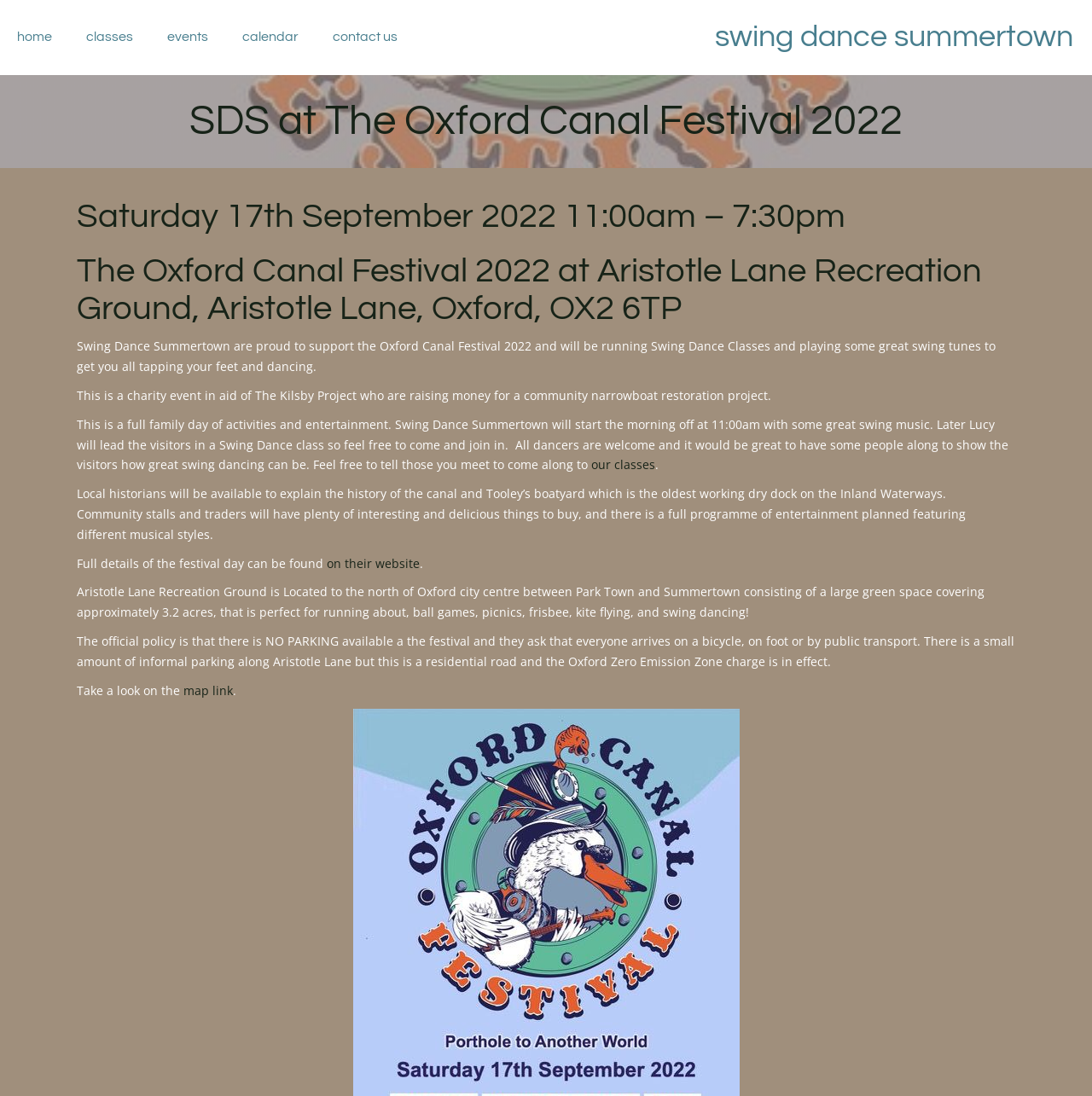How can people arrive at the festival?
Give a one-word or short-phrase answer derived from the screenshot.

On foot, by bicycle, or by public transport